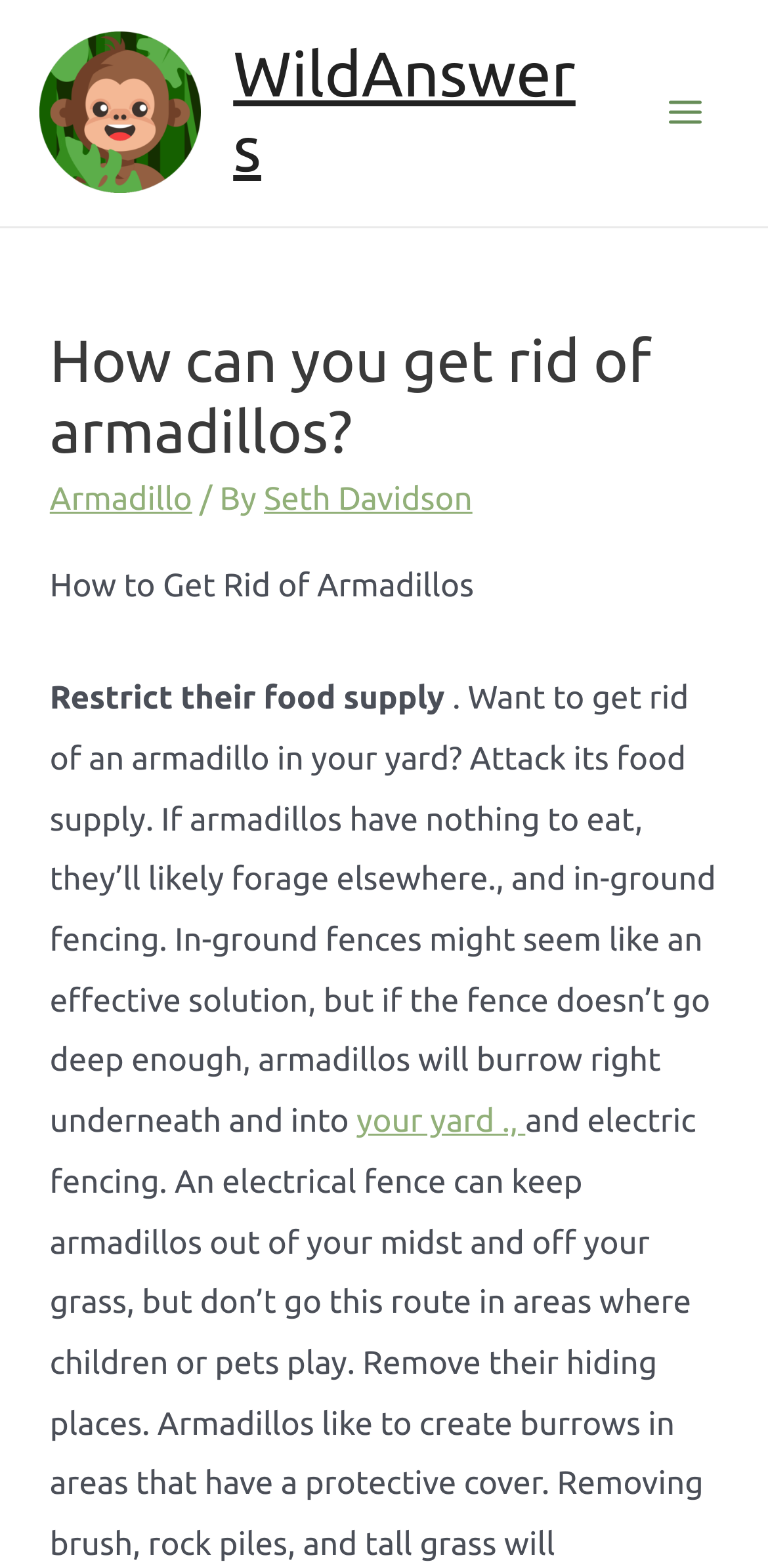Locate the bounding box for the described UI element: "your yard .,". Ensure the coordinates are four float numbers between 0 and 1, formatted as [left, top, right, bottom].

[0.464, 0.704, 0.684, 0.727]